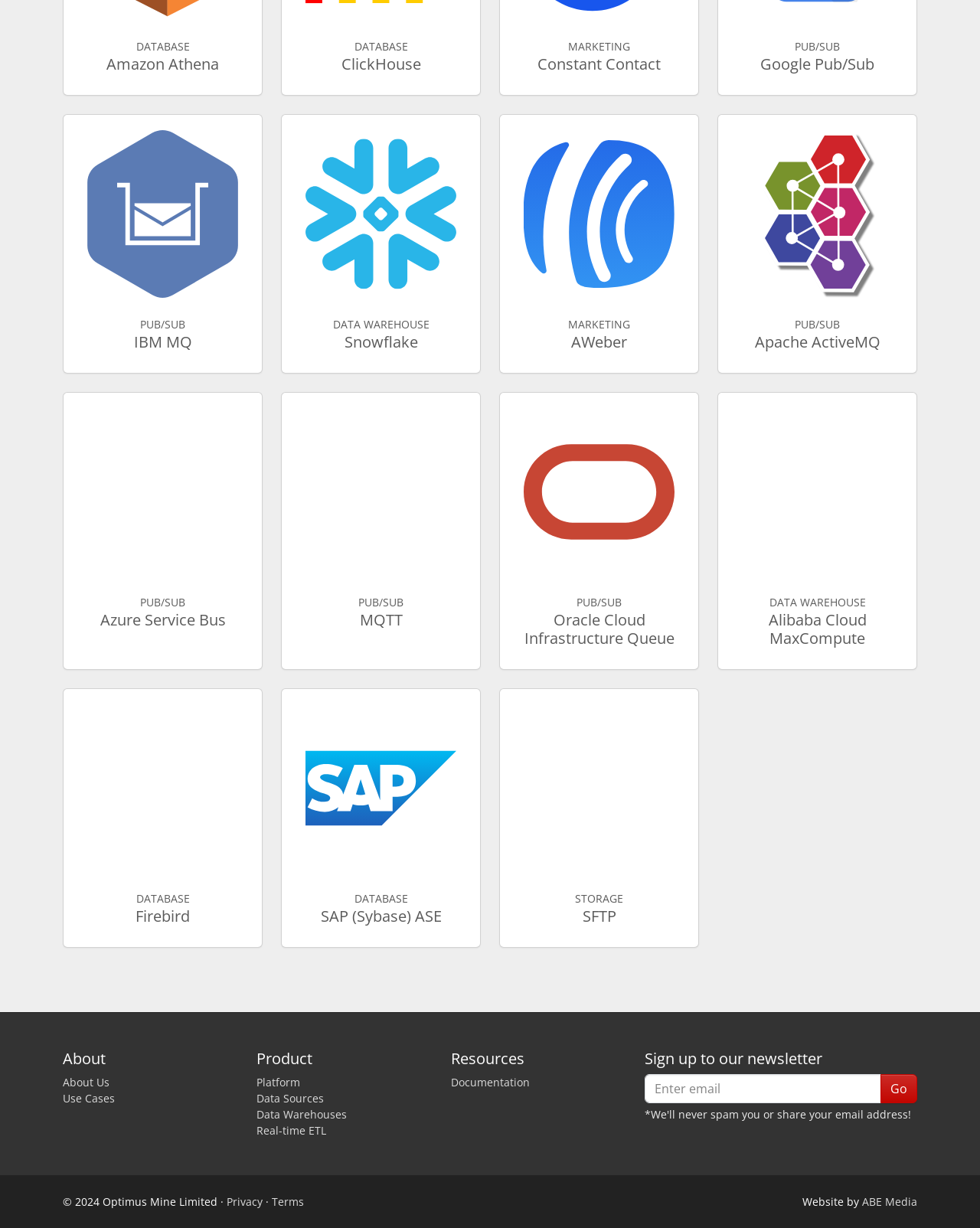From the screenshot, find the bounding box of the UI element matching this description: "Data WarehouseAlibaba Cloud MaxCompute". Supply the bounding box coordinates in the form [left, top, right, bottom], each a float between 0 and 1.

[0.732, 0.319, 0.936, 0.546]